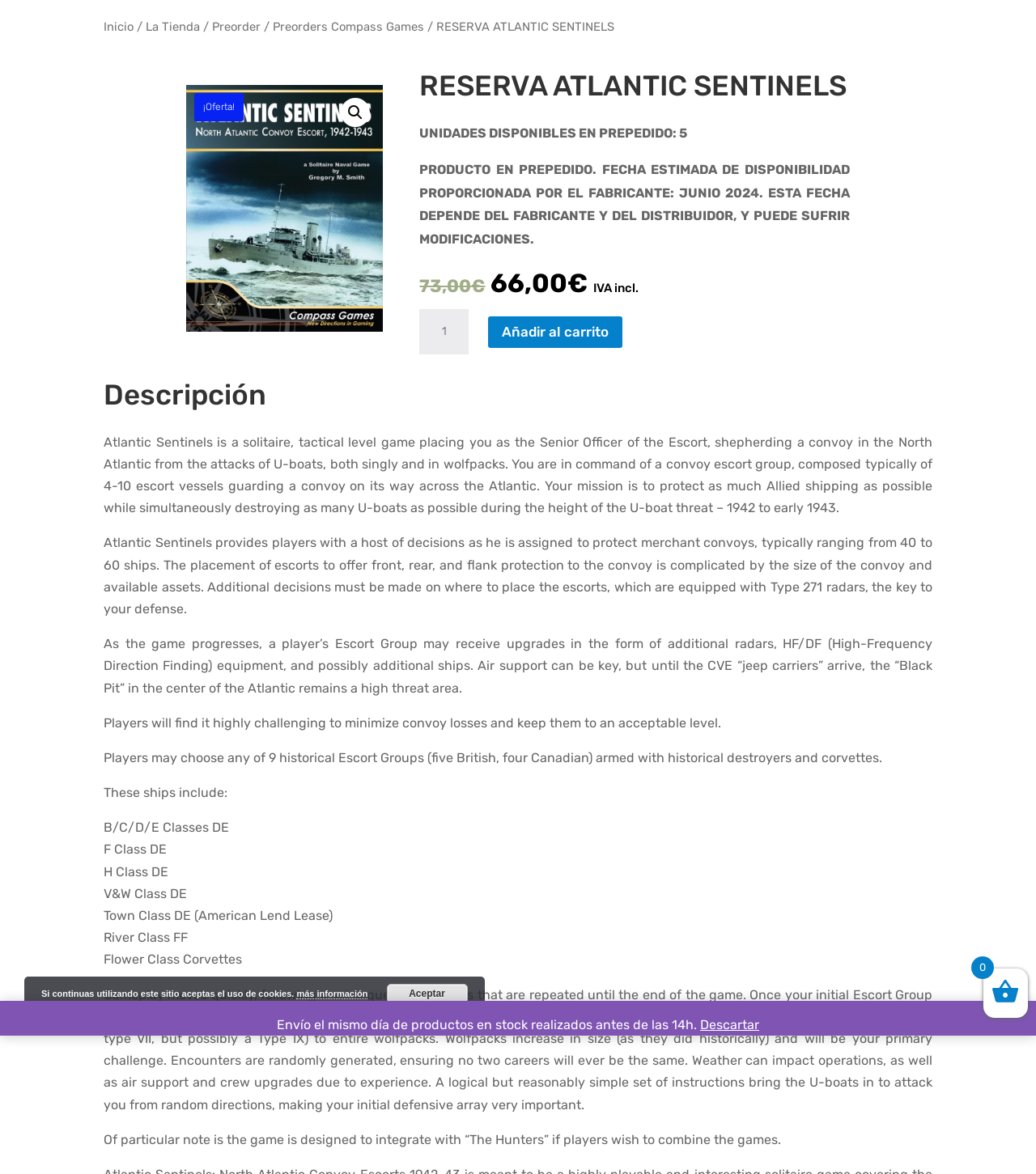Please find the bounding box coordinates for the clickable element needed to perform this instruction: "Click the 'Inicio' link".

[0.1, 0.017, 0.129, 0.029]